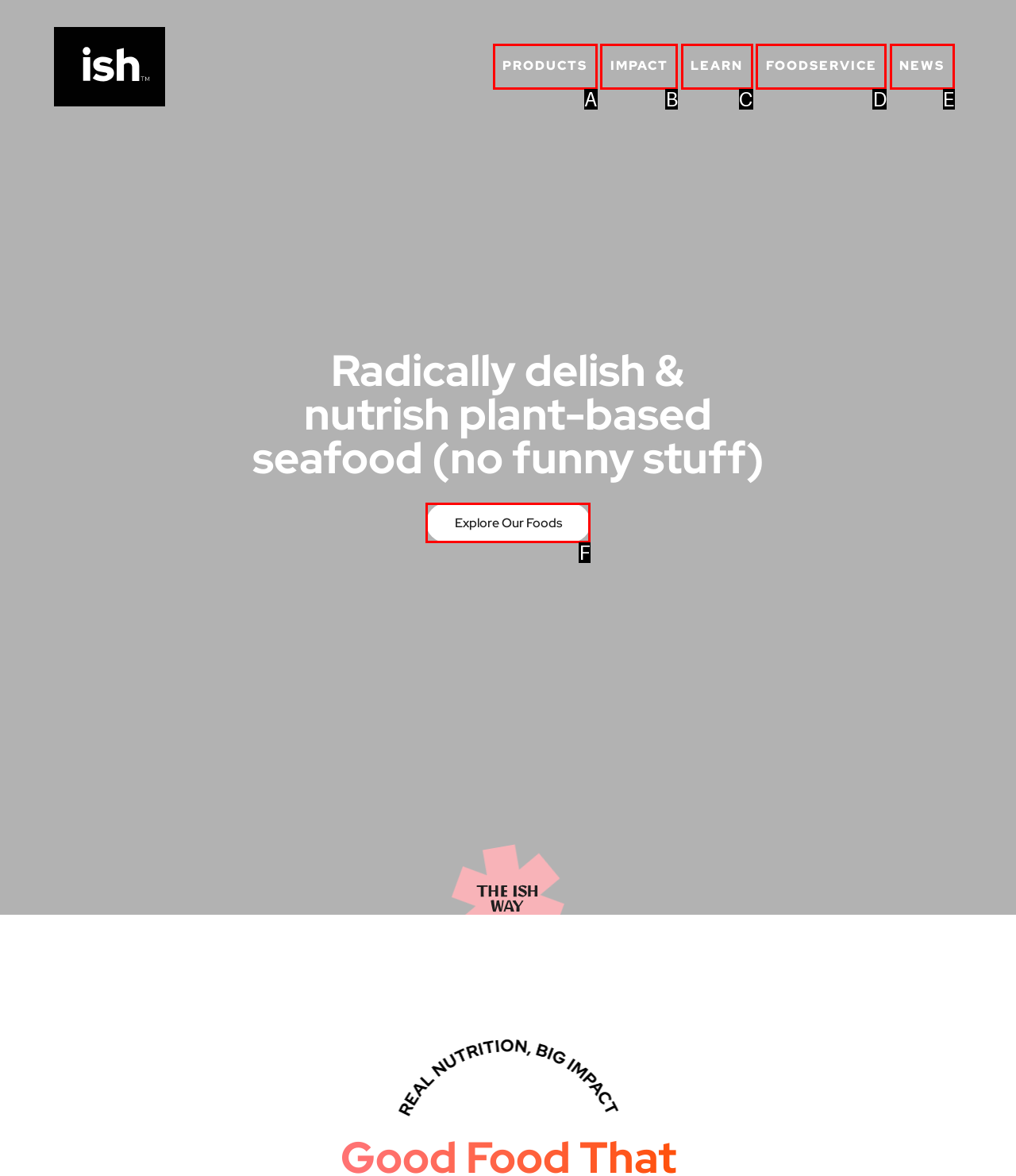Identify the HTML element that best matches the description: Foodservice. Provide your answer by selecting the corresponding letter from the given options.

D